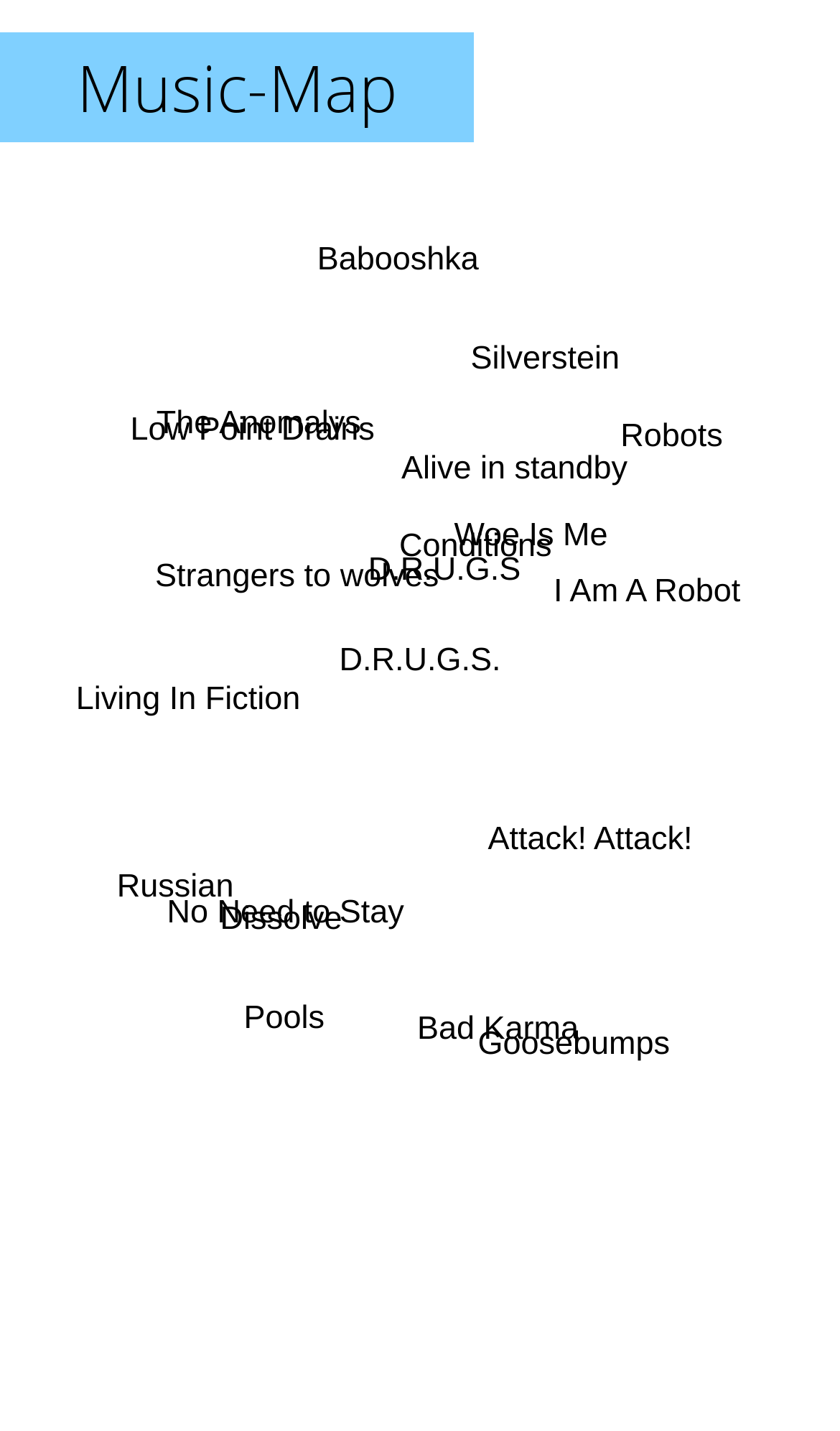Can you identify the bounding box coordinates of the clickable region needed to carry out this instruction: 'Visit the D.R.U.G.S. page'? The coordinates should be four float numbers within the range of 0 to 1, stated as [left, top, right, bottom].

[0.383, 0.441, 0.617, 0.482]